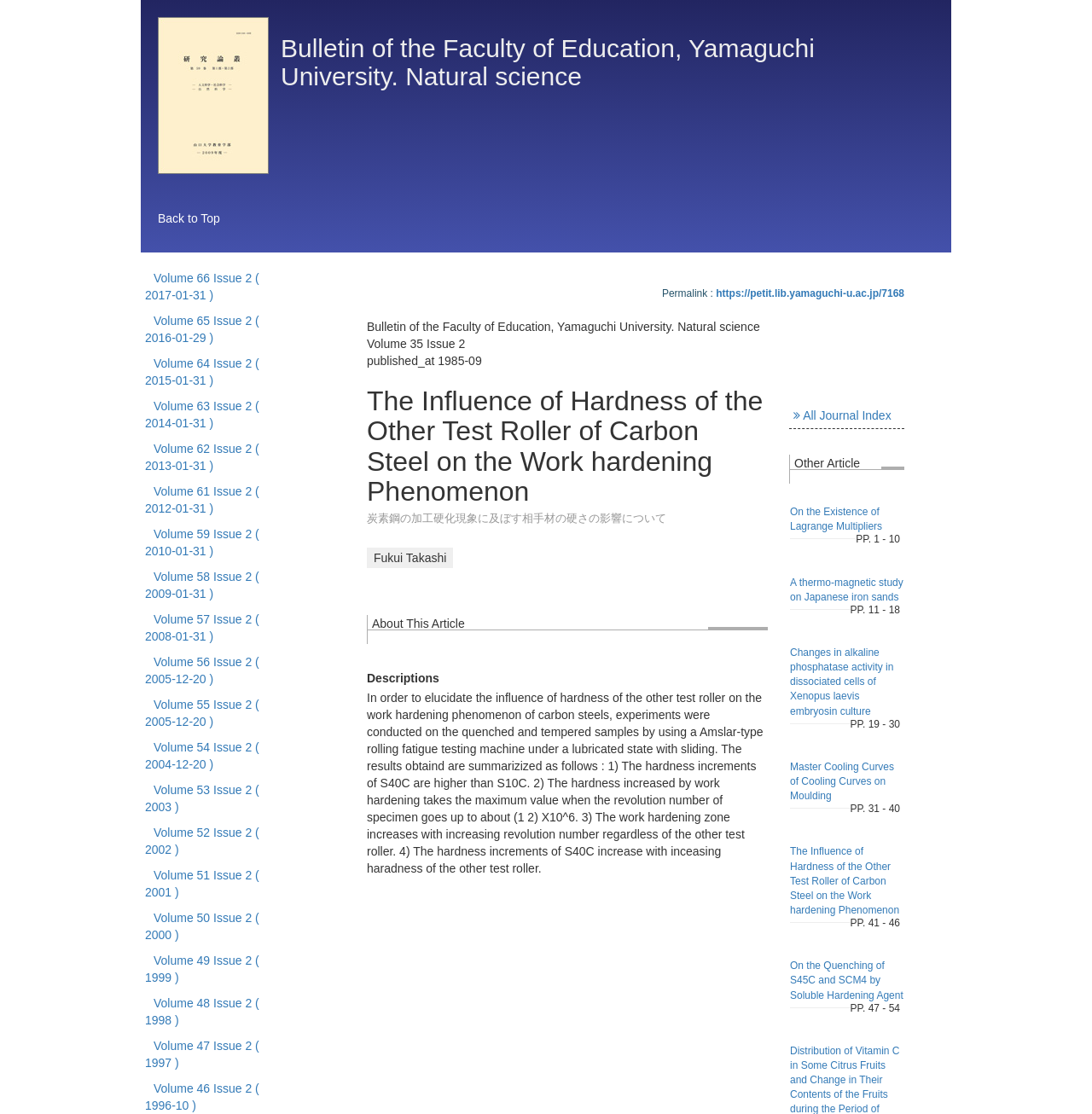Predict the bounding box coordinates of the area that should be clicked to accomplish the following instruction: "View Volume 66 Issue 2". The bounding box coordinates should consist of four float numbers between 0 and 1, i.e., [left, top, right, bottom].

[0.133, 0.24, 0.237, 0.275]